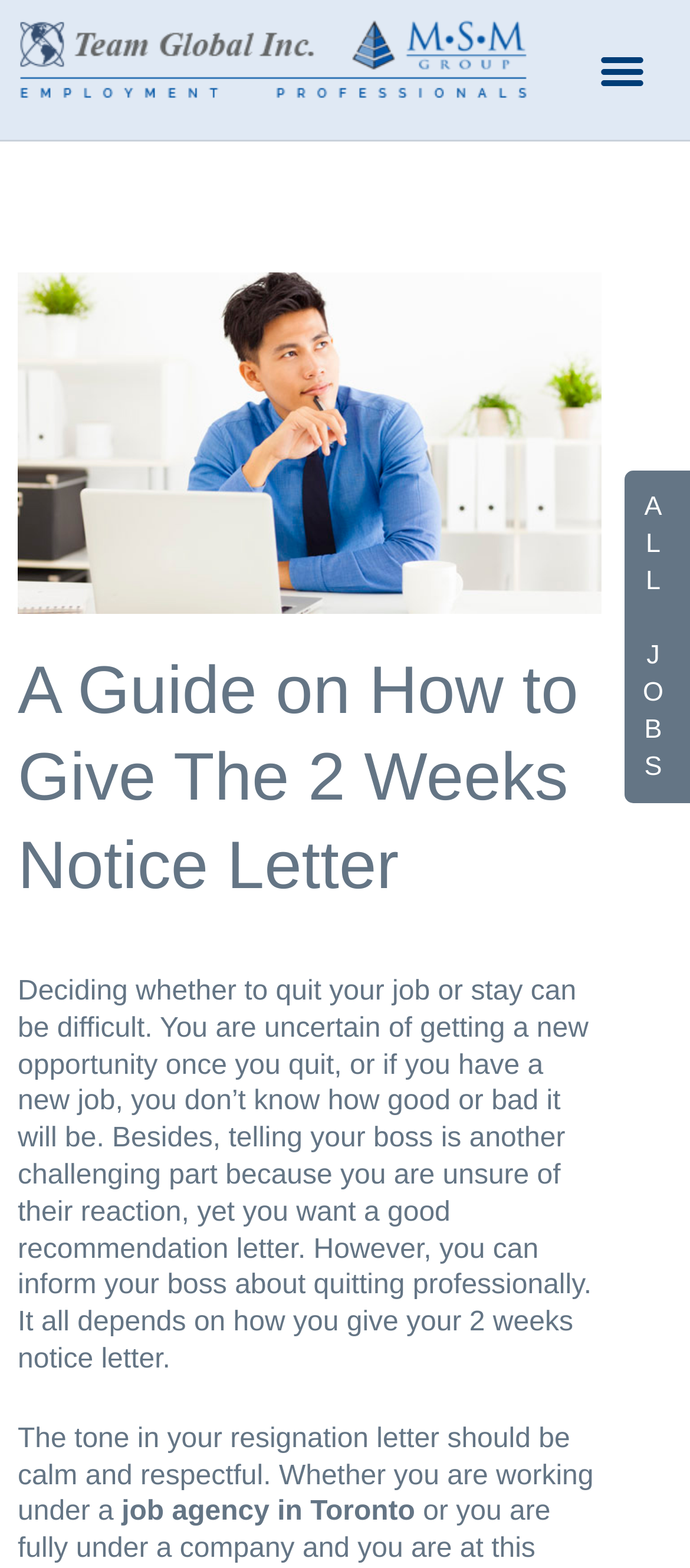What is the topic of the webpage?
Look at the image and respond with a single word or a short phrase.

2 weeks notice letter